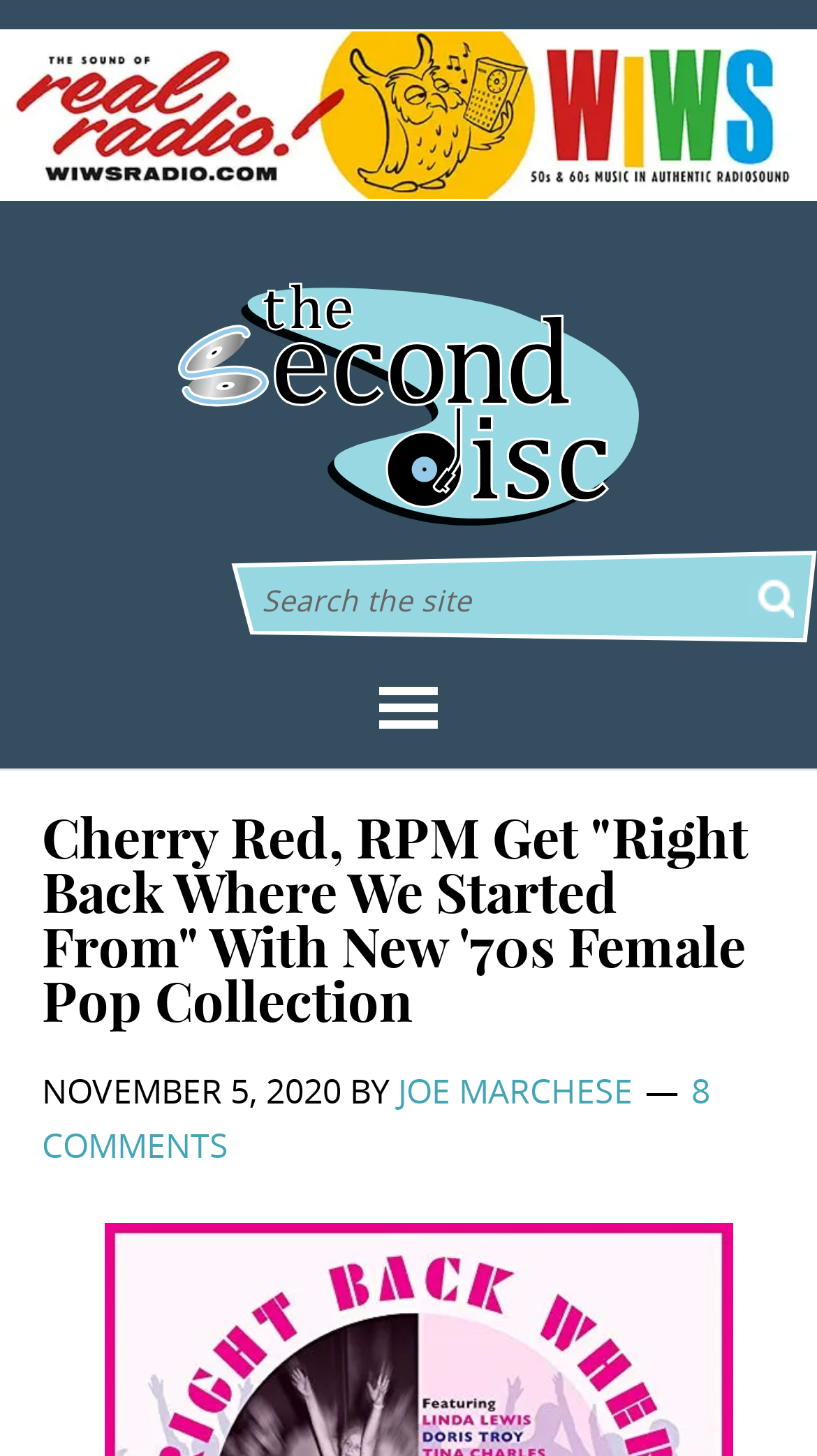Answer the question below using just one word or a short phrase: 
What is the purpose of the button at the top right?

Search